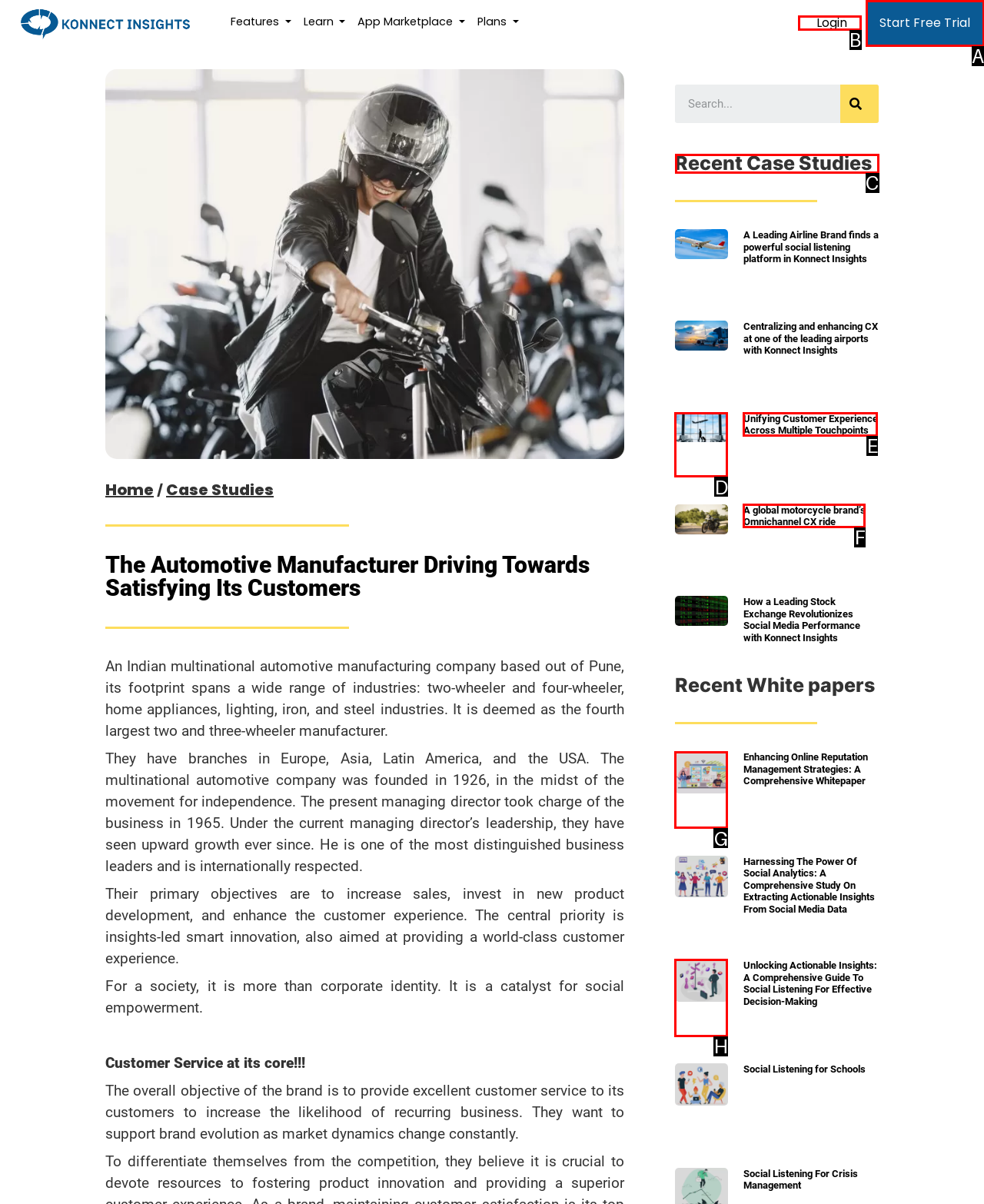Specify which HTML element I should click to complete this instruction: Read the 'Recent Case Studies' Answer with the letter of the relevant option.

C